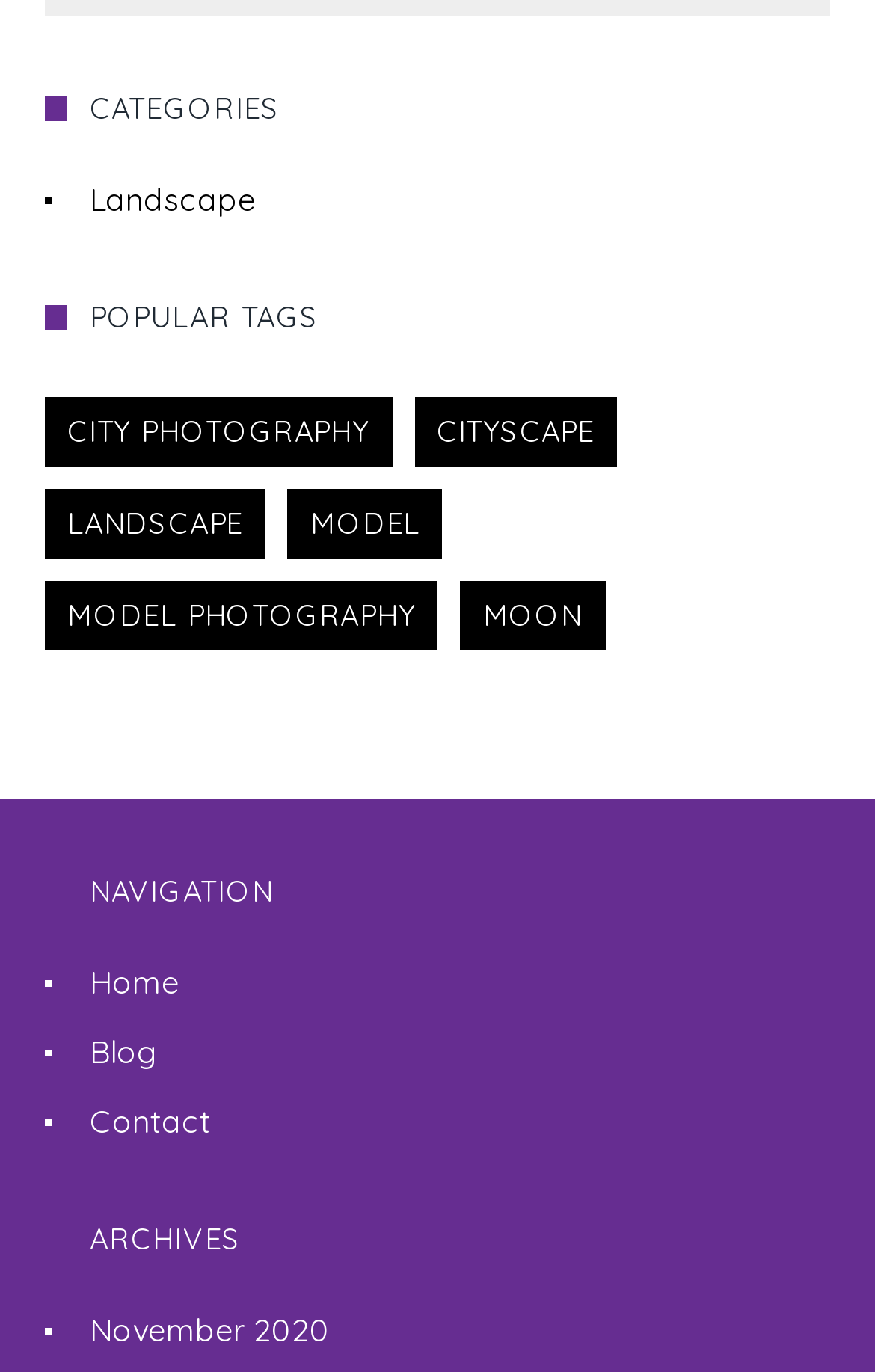Find the bounding box coordinates for the area that should be clicked to accomplish the instruction: "read blog".

[0.103, 0.751, 0.179, 0.785]